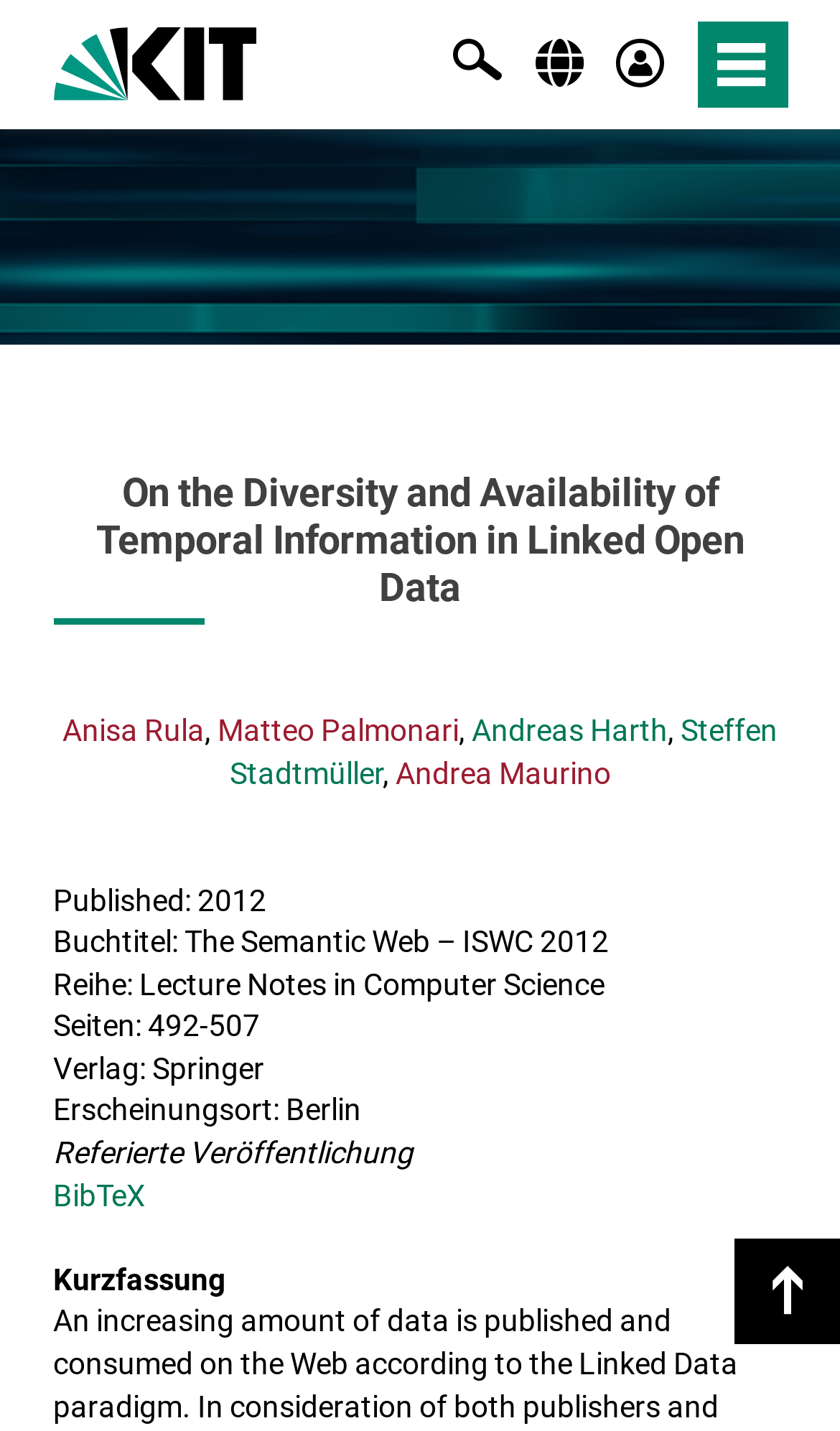Who are the authors of the publication?
Look at the image and respond with a single word or a short phrase.

Anisa Rula, Matteo Palmonari, Andreas Harth, Steffen Stadtmüller, Andrea Maurino